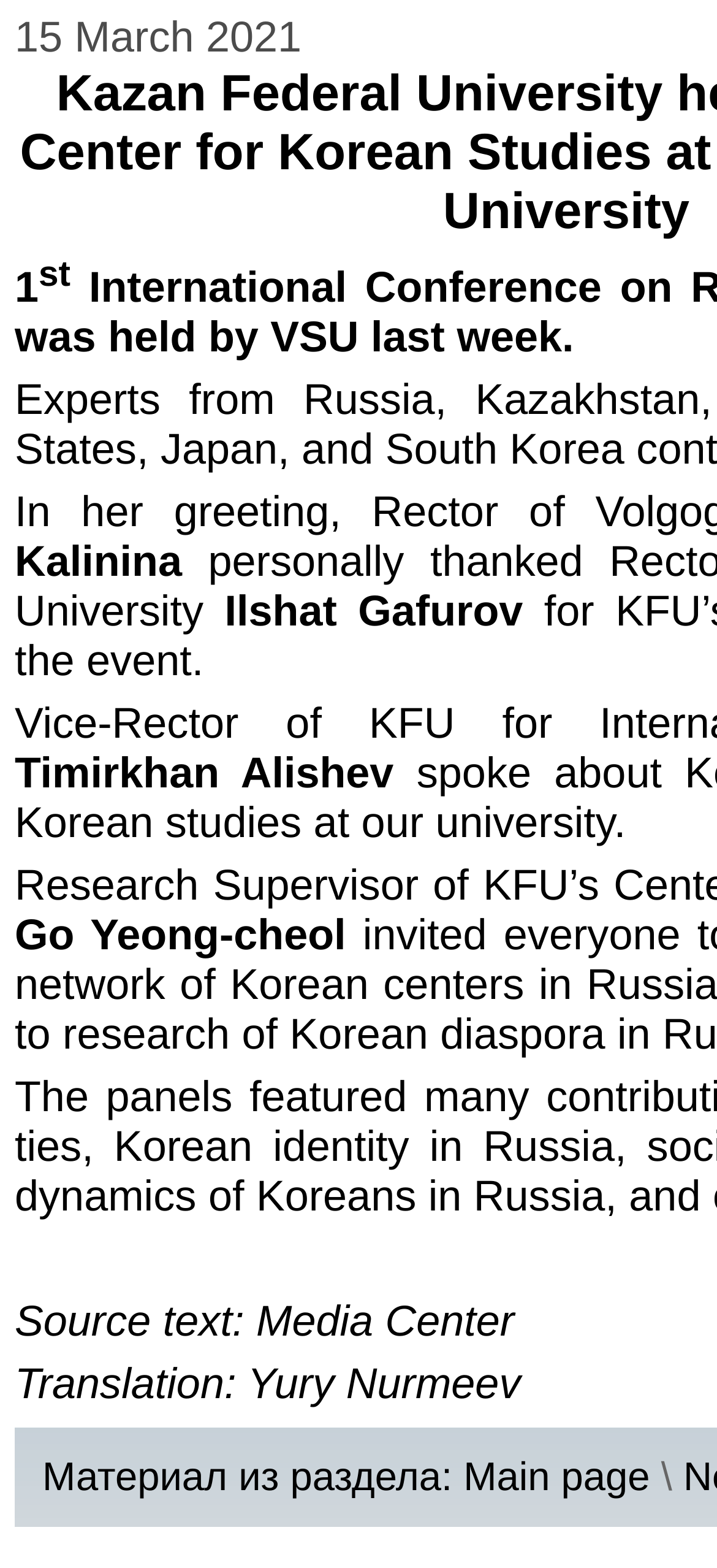Respond to the question below with a single word or phrase:
What is the name of the person mentioned after Ilshat Gafurov?

Timirkhan Alishev